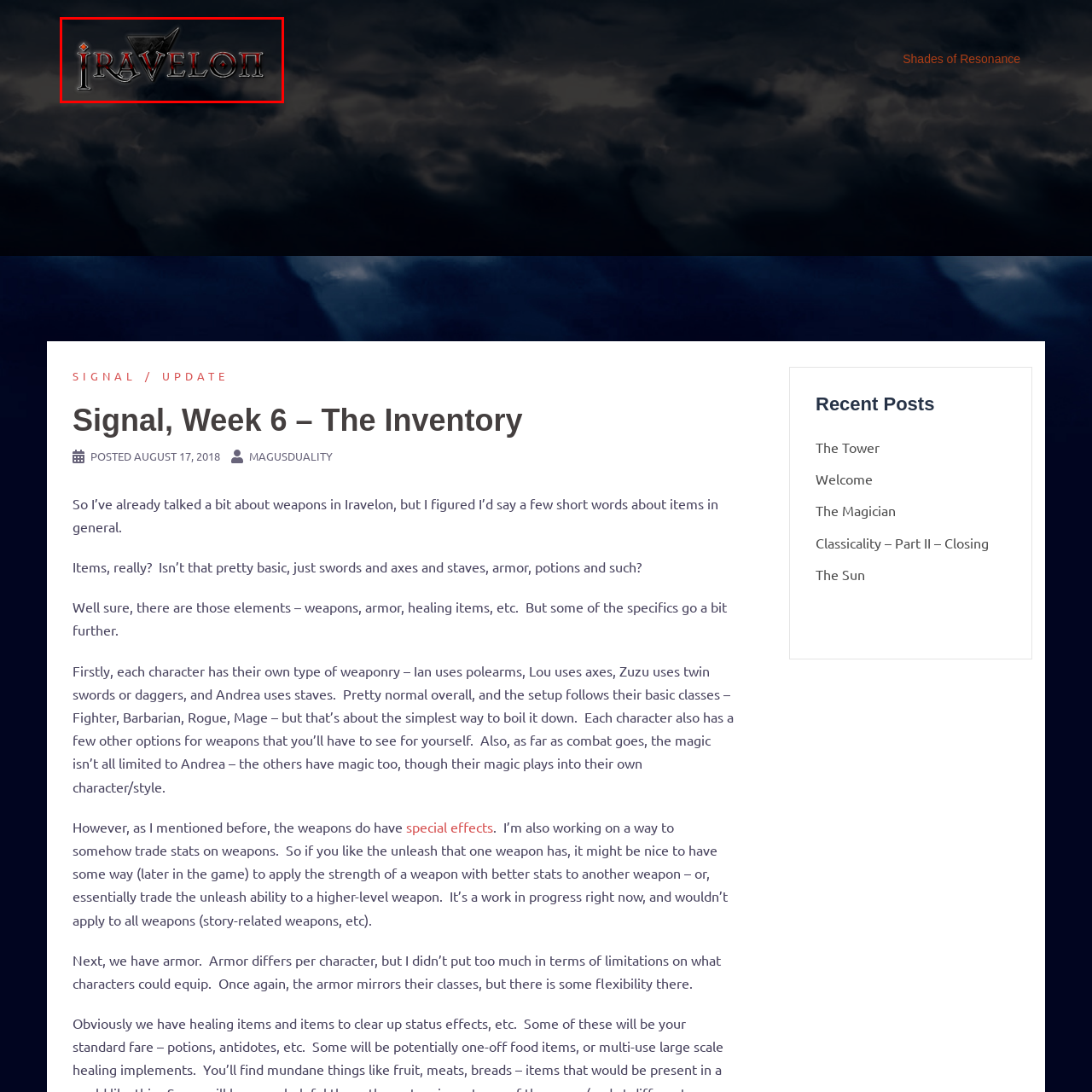Look at the area marked with a blue rectangle, What is the effect of the blurred background? 
Provide your answer using a single word or phrase.

mysterious atmosphere